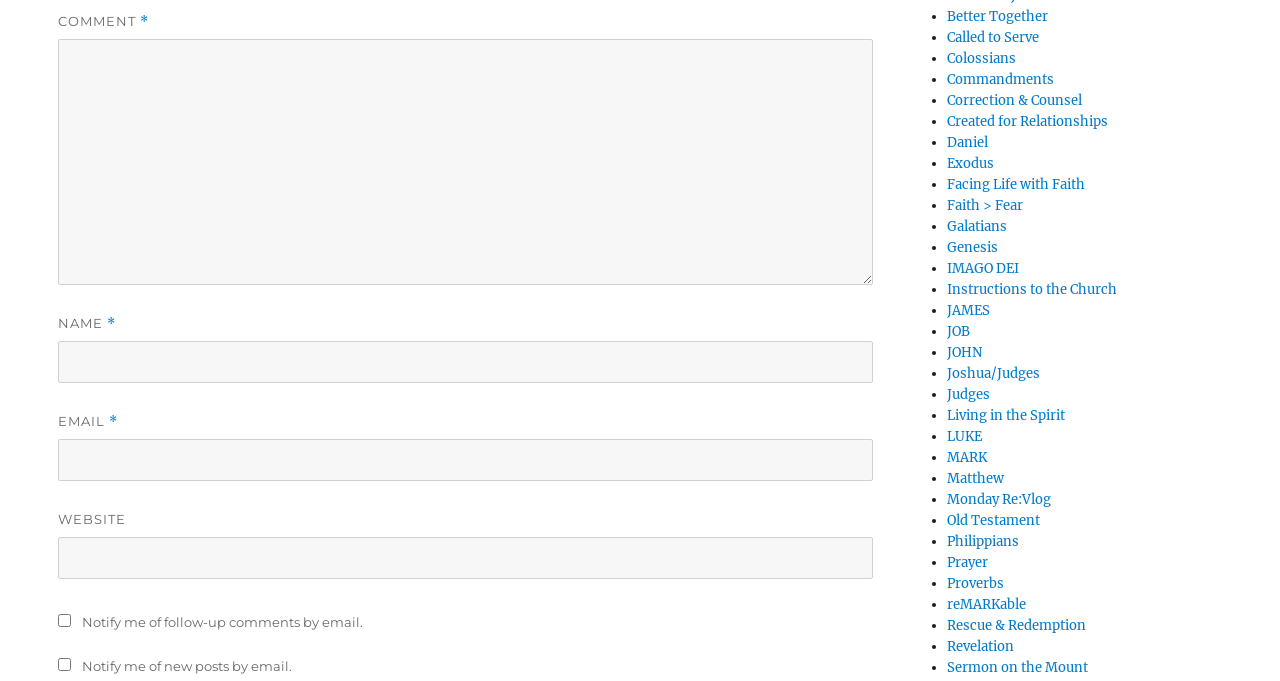Please provide a comprehensive answer to the question below using the information from the image: What is the label of the third textbox?

The third textbox is labeled 'EMAIL *', indicating that it is a required field for submitting a comment.